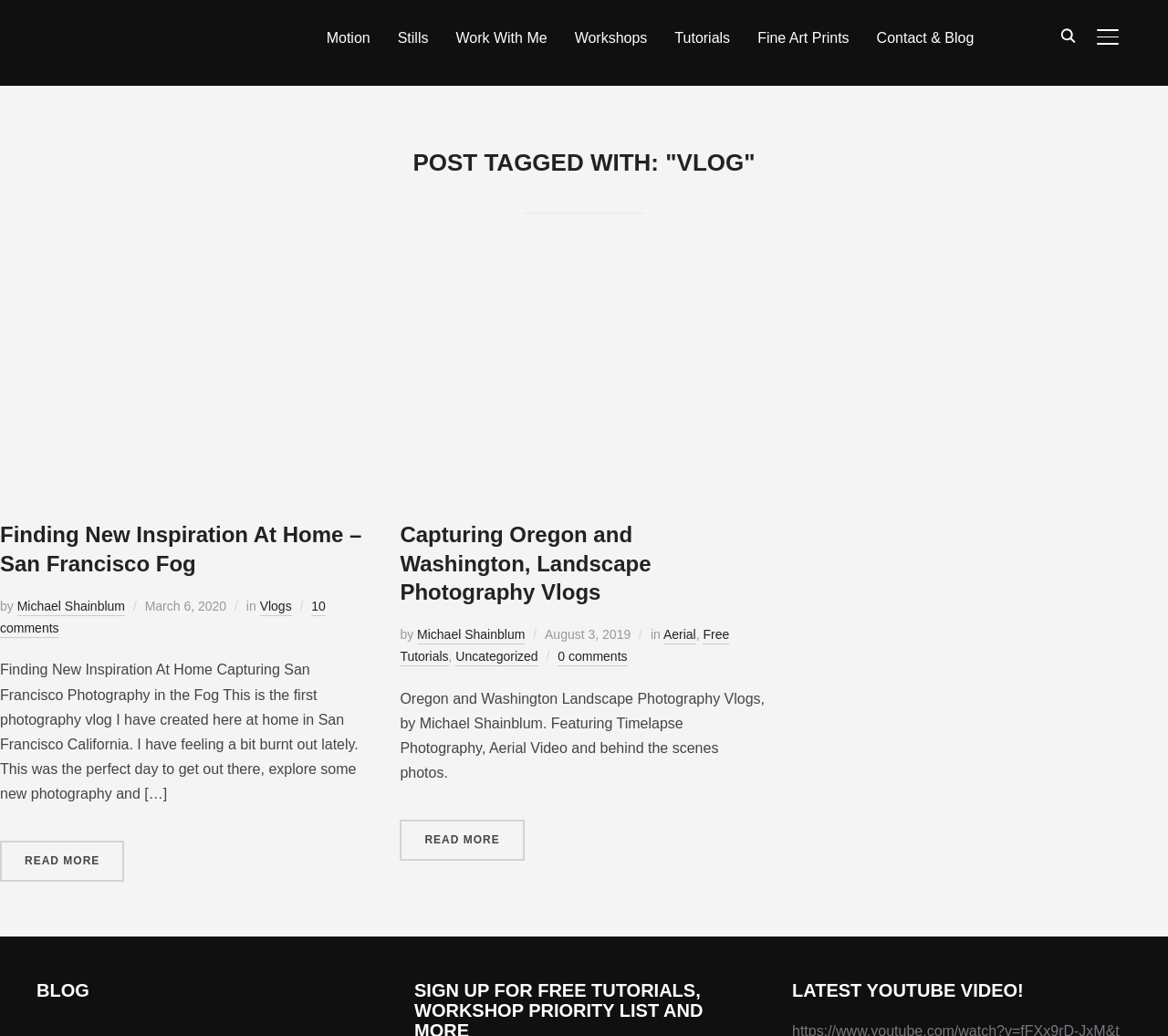Please look at the image and answer the question with a detailed explanation: What is the photographer's name?

The photographer's name is mentioned in the logo at the top left corner of the webpage, and also in the article sections as the author of the blog posts.